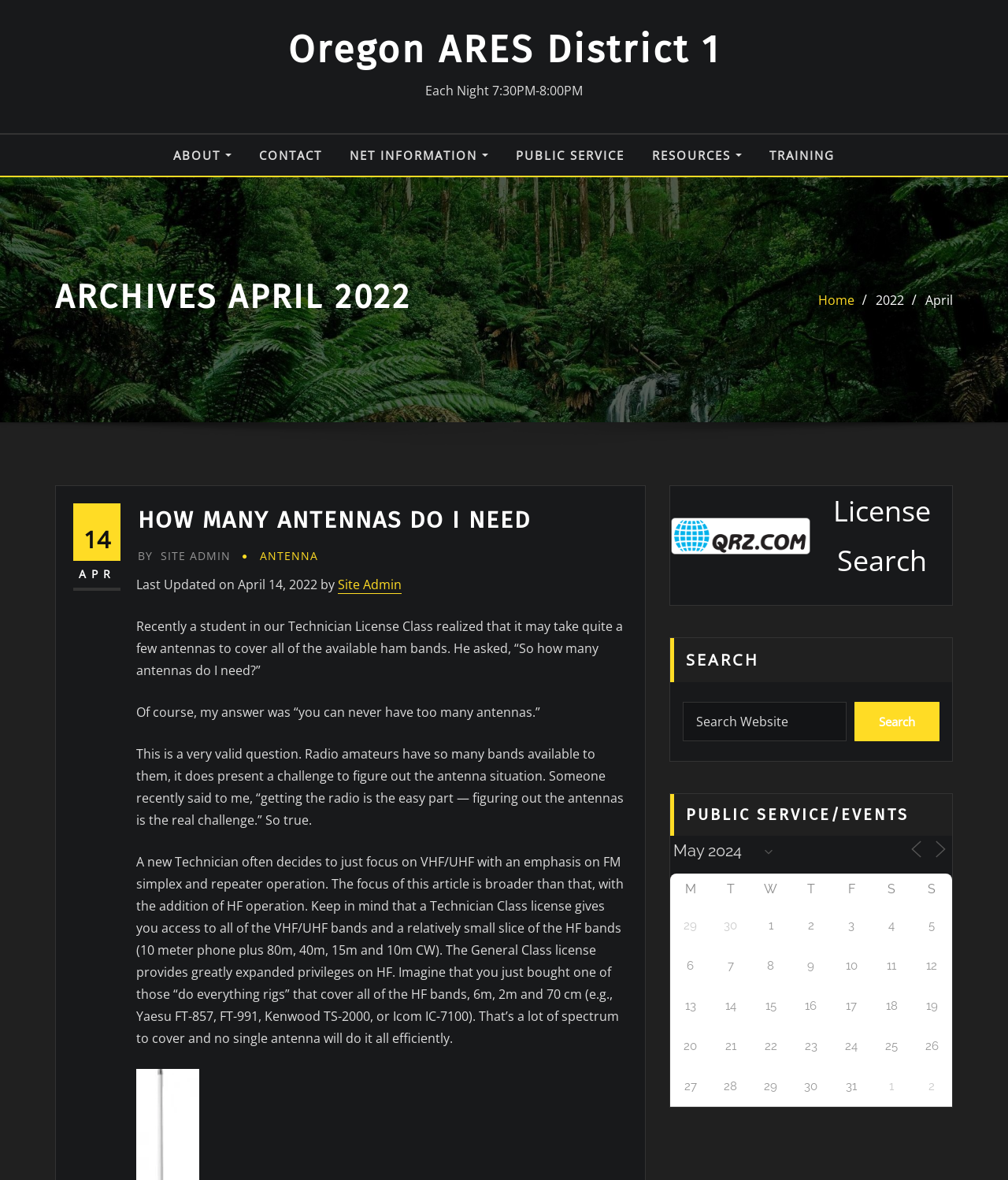Use a single word or phrase to answer the question:
What is the focus of the Technician License Class?

VHF/UHF with FM simplex and repeater operation